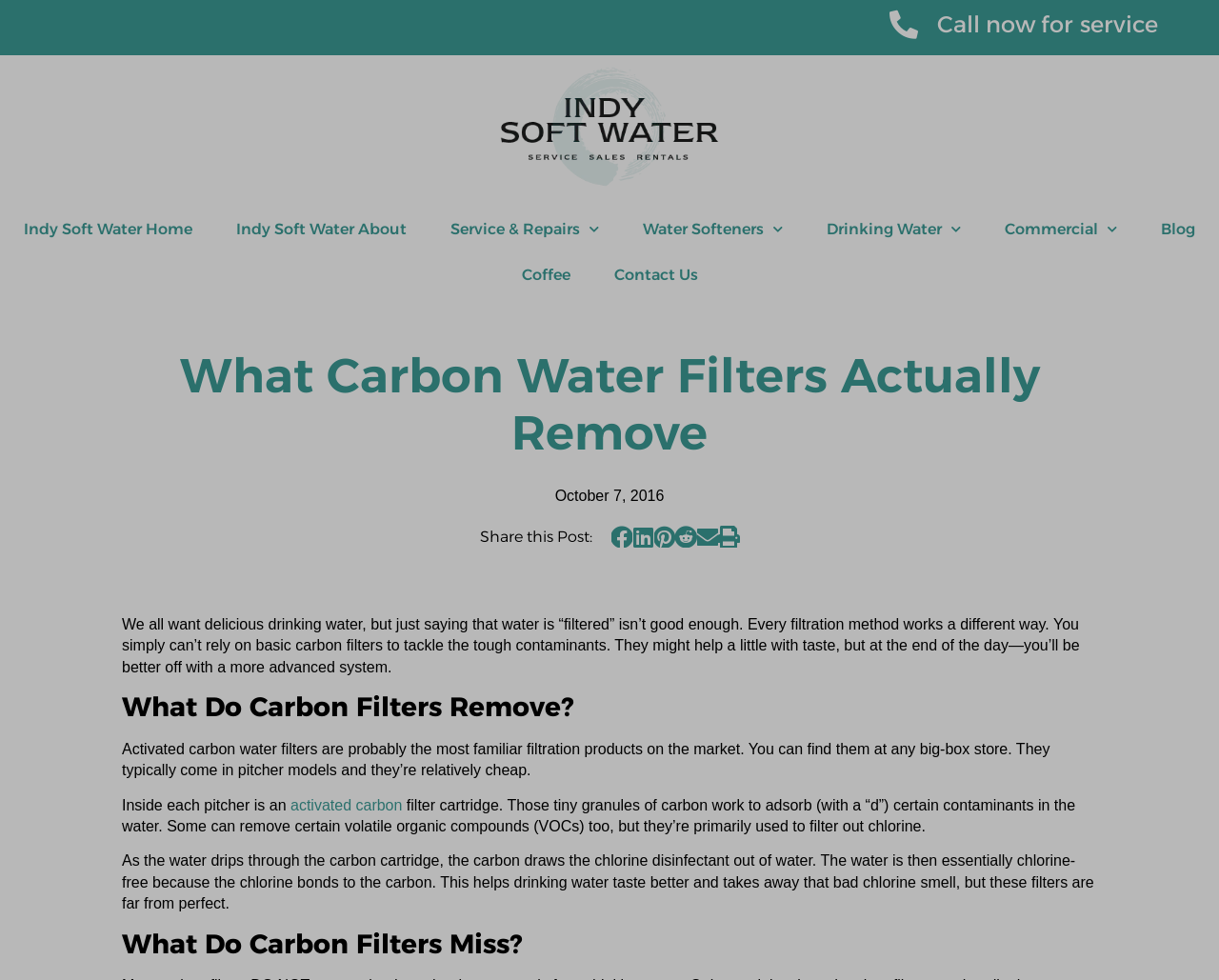Determine the bounding box coordinates of the clickable area required to perform the following instruction: "Share this post on facebook". The coordinates should be represented as four float numbers between 0 and 1: [left, top, right, bottom].

[0.501, 0.537, 0.519, 0.559]